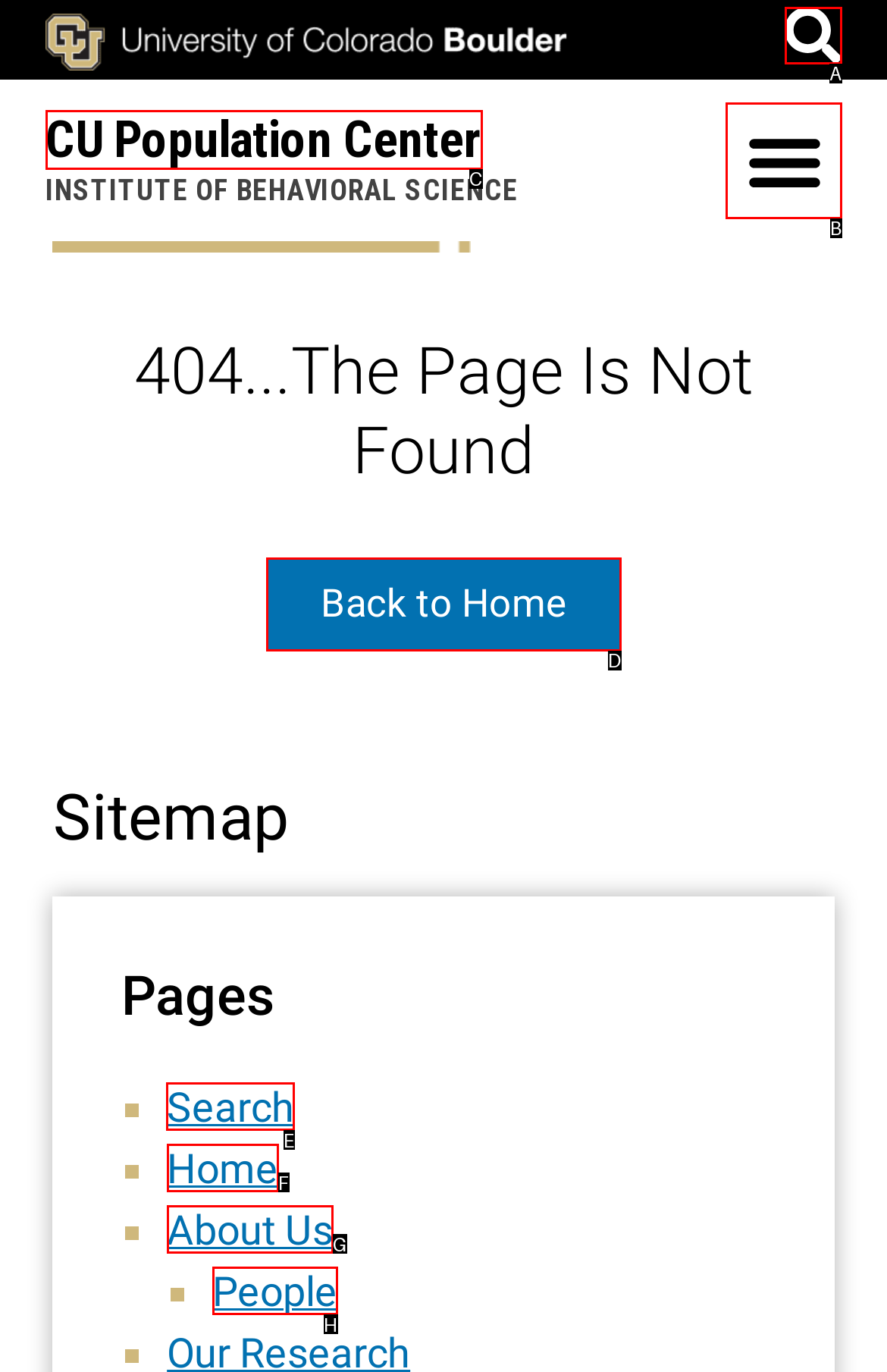Tell me which one HTML element I should click to complete the following task: search
Answer with the option's letter from the given choices directly.

E